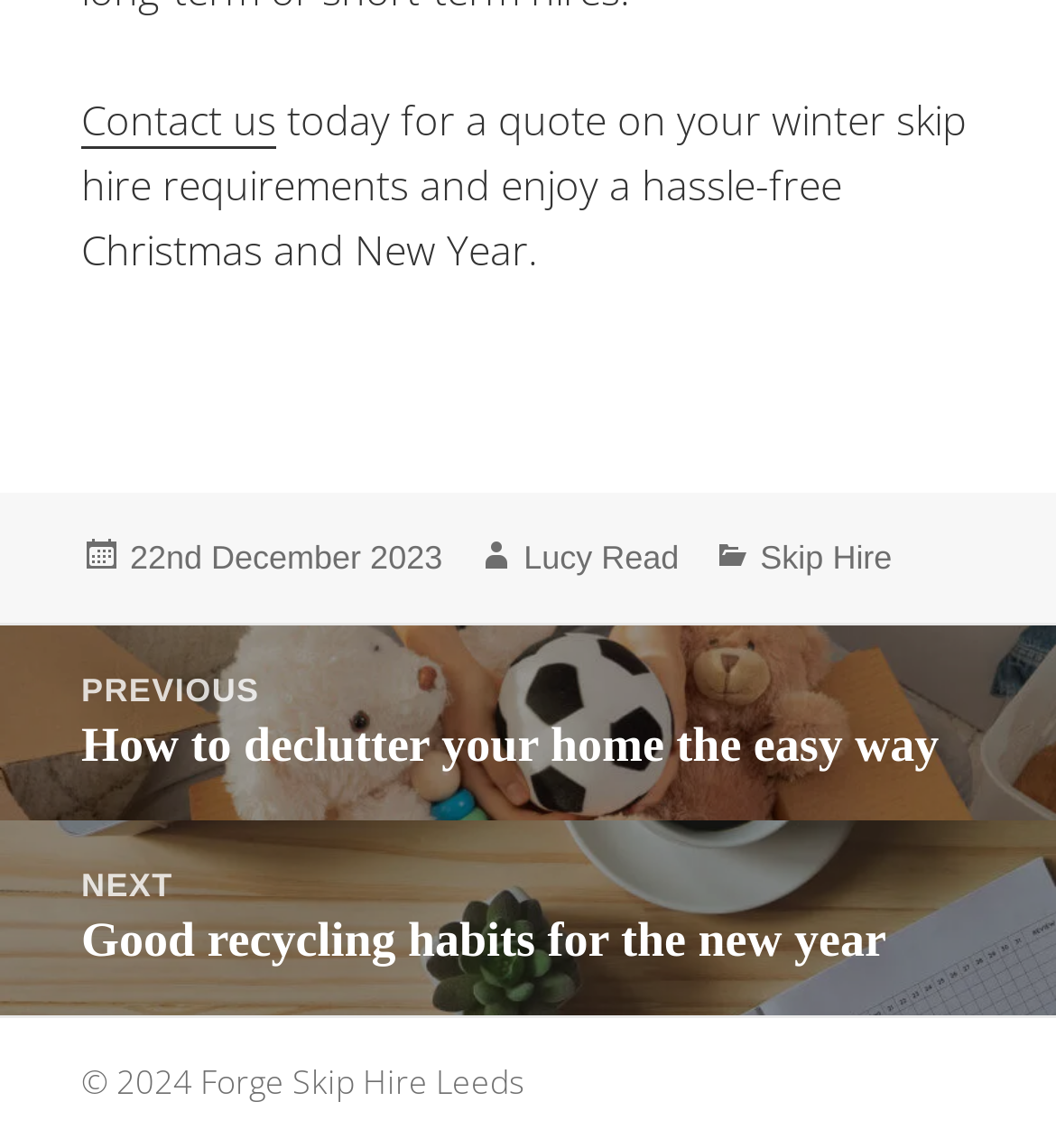Answer the following in one word or a short phrase: 
What is the copyright year of the webpage?

2024